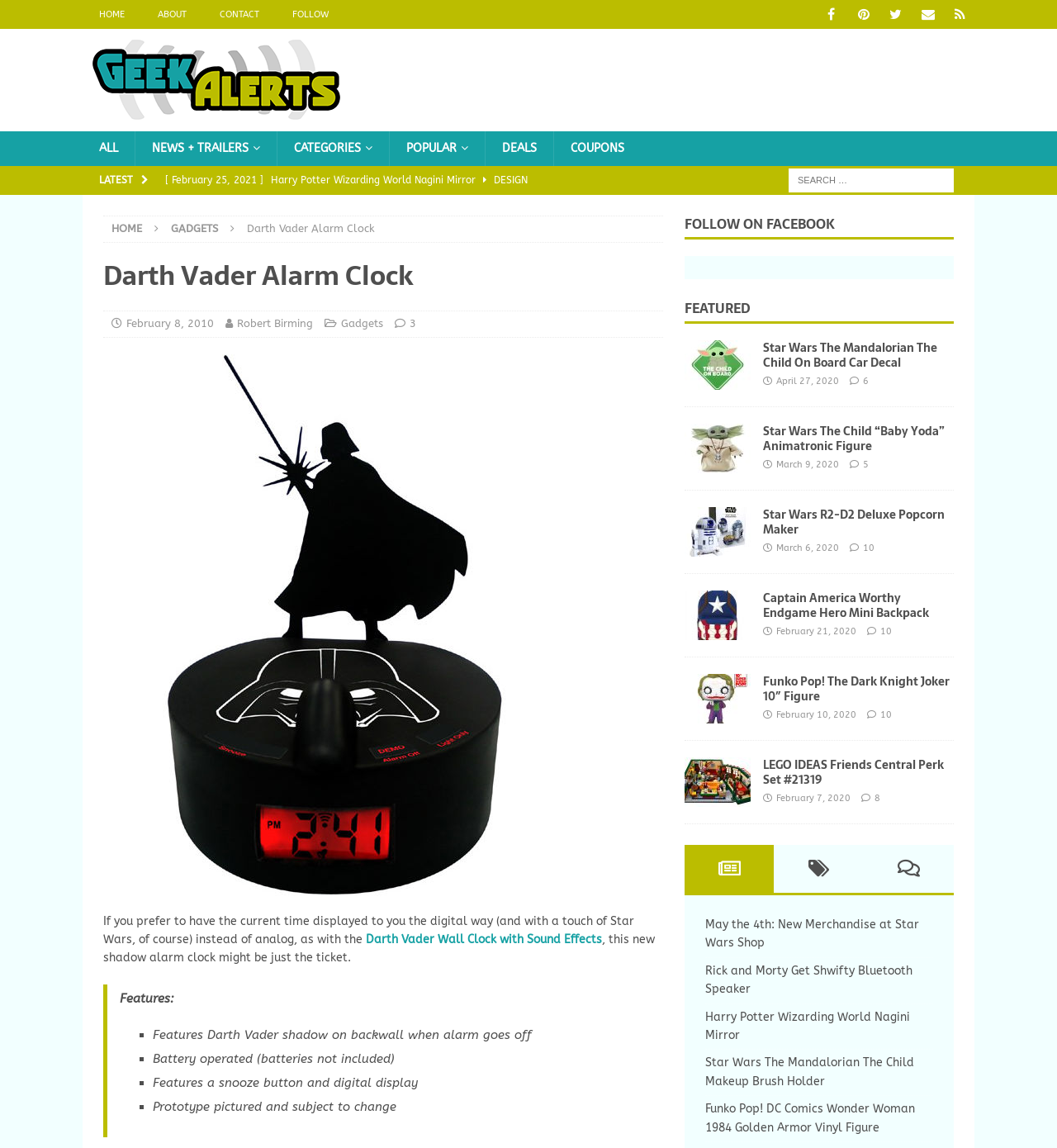Determine the bounding box coordinates for the area that needs to be clicked to fulfill this task: "Search for something". The coordinates must be given as four float numbers between 0 and 1, i.e., [left, top, right, bottom].

[0.746, 0.147, 0.902, 0.168]